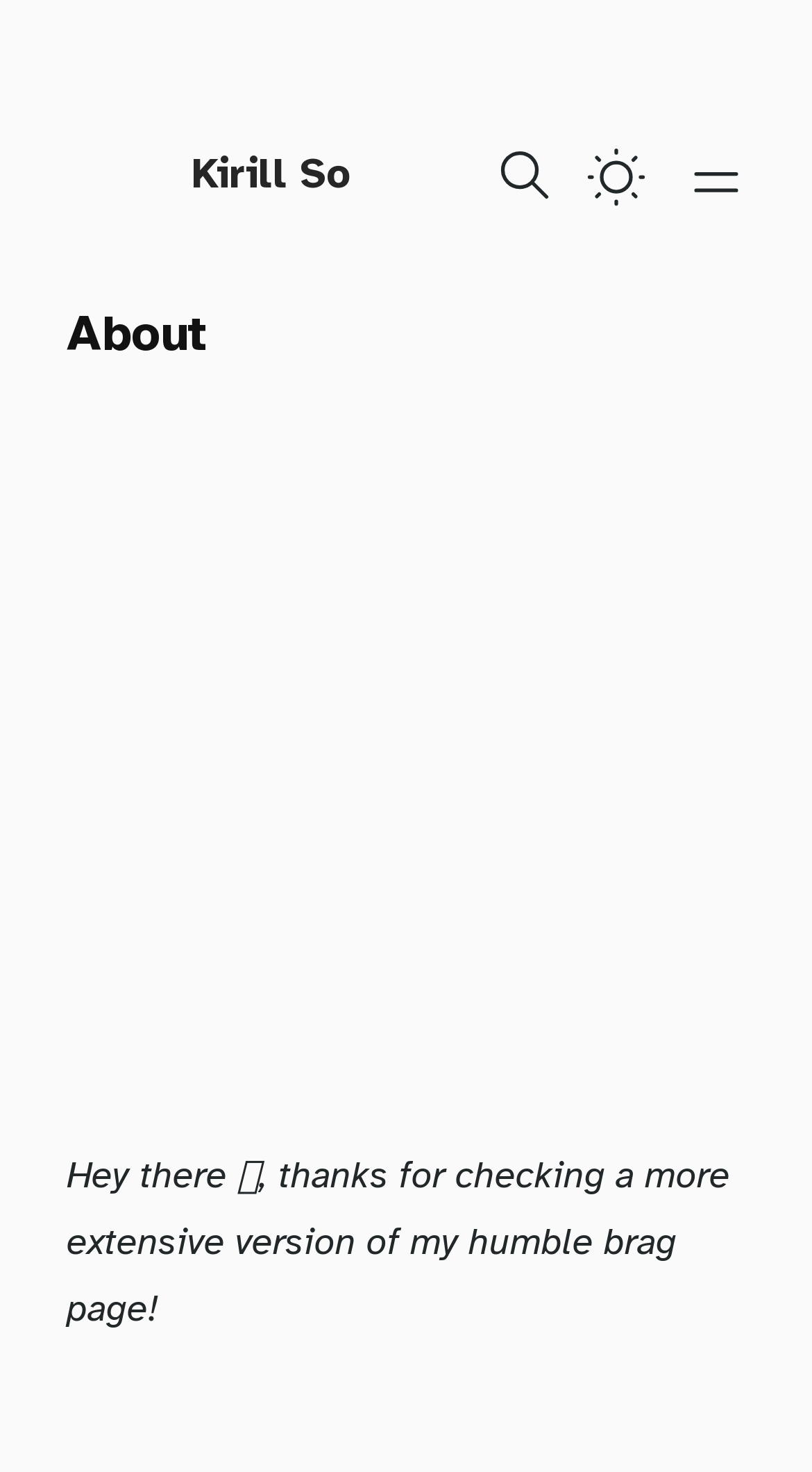What is the author's current activity?
From the image, provide a succinct answer in one word or a short phrase.

Networking with people